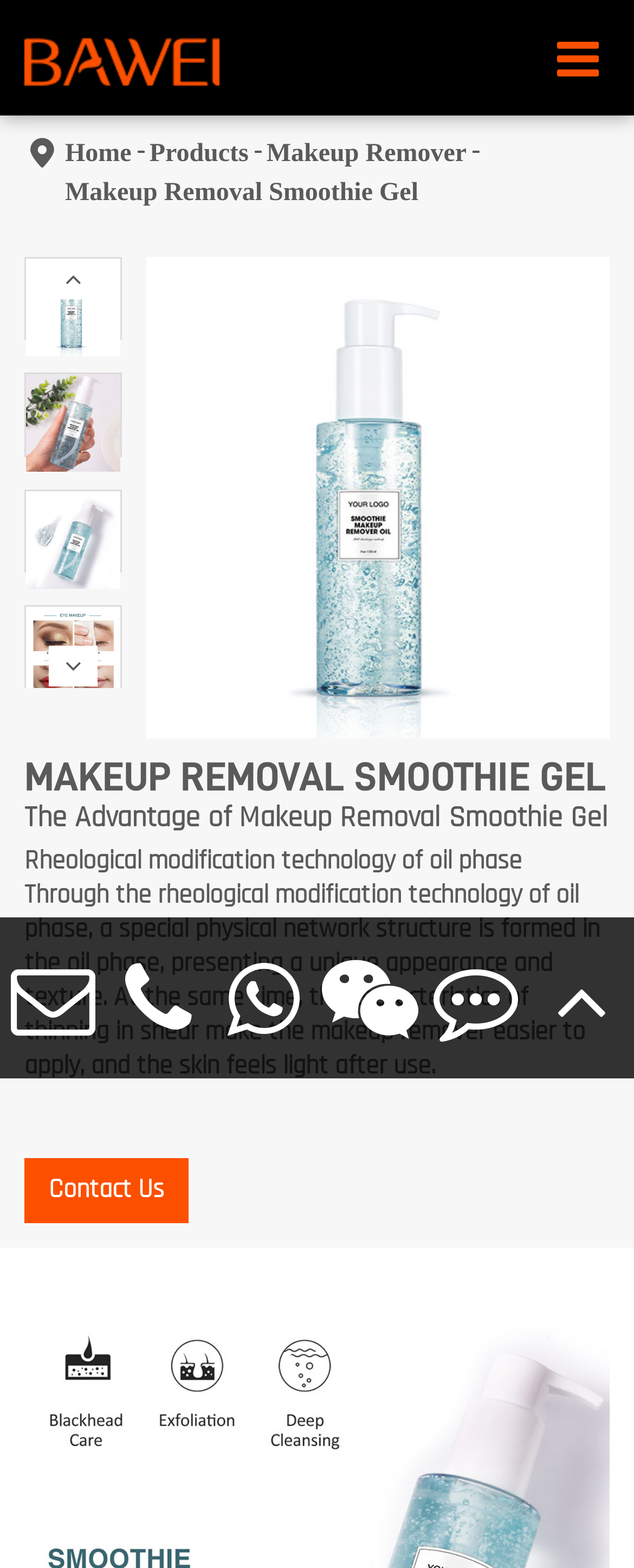Please identify the bounding box coordinates of the clickable element to fulfill the following instruction: "Click on the 'Feedback' link". The coordinates should be four float numbers between 0 and 1, i.e., [left, top, right, bottom].

[0.667, 0.585, 0.833, 0.688]